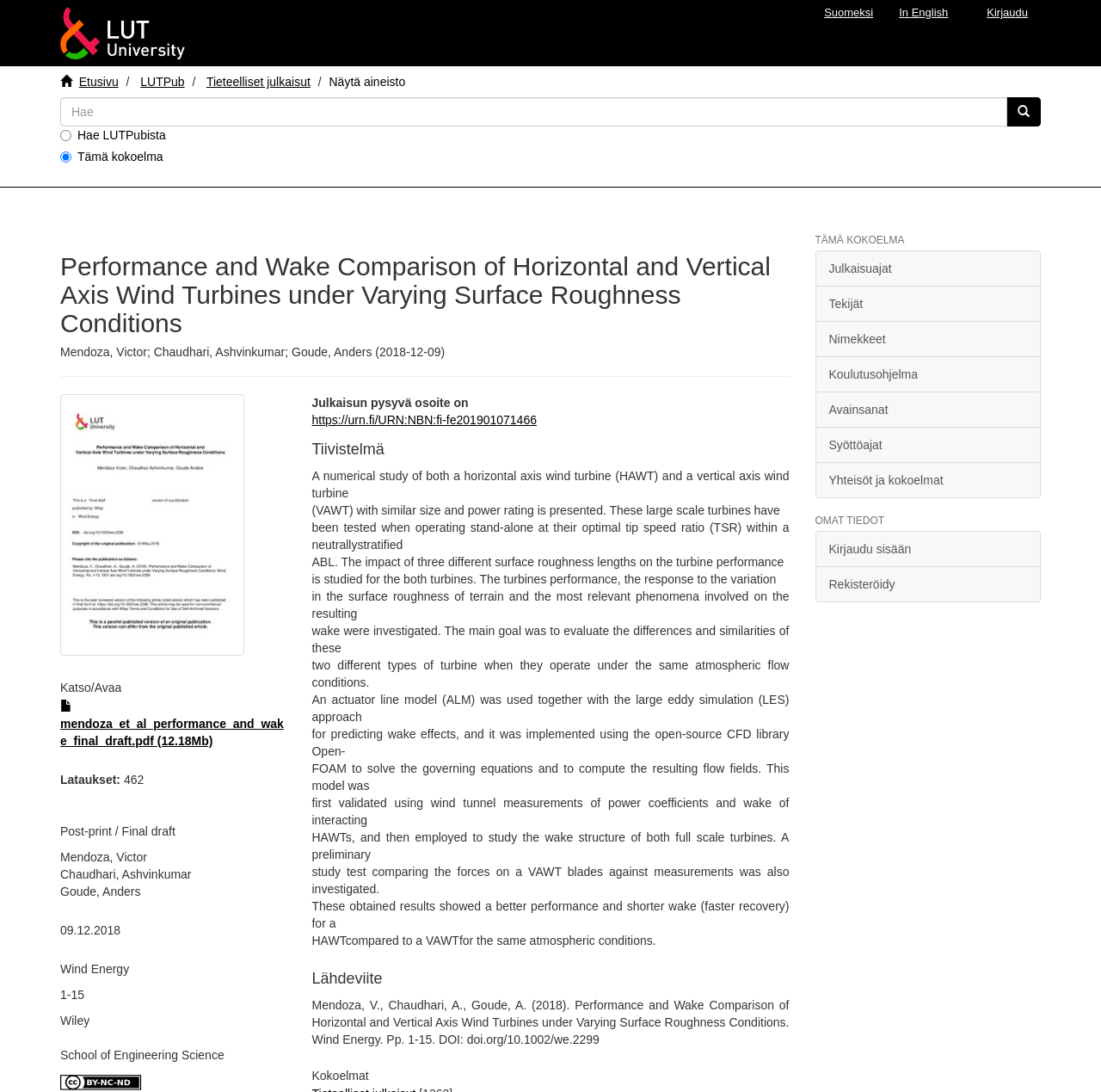Please determine the bounding box coordinates of the area that needs to be clicked to complete this task: 'Log in'. The coordinates must be four float numbers between 0 and 1, formatted as [left, top, right, bottom].

[0.885, 0.0, 0.945, 0.032]